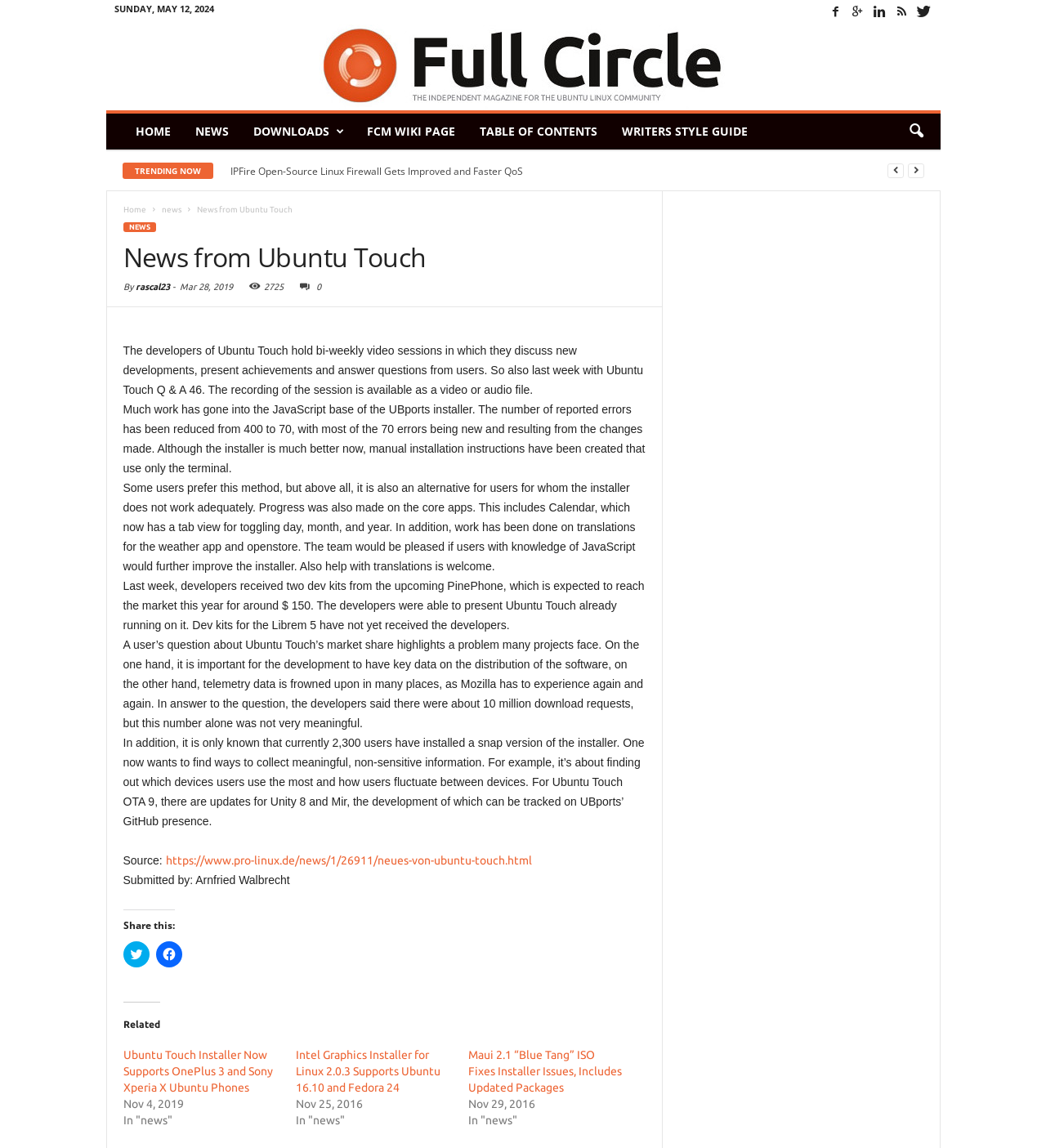Kindly provide the bounding box coordinates of the section you need to click on to fulfill the given instruction: "View the related news 'Ubuntu Touch Installer Now Supports OnePlus 3 and Sony Xperia X Ubuntu Phones'".

[0.118, 0.913, 0.261, 0.953]